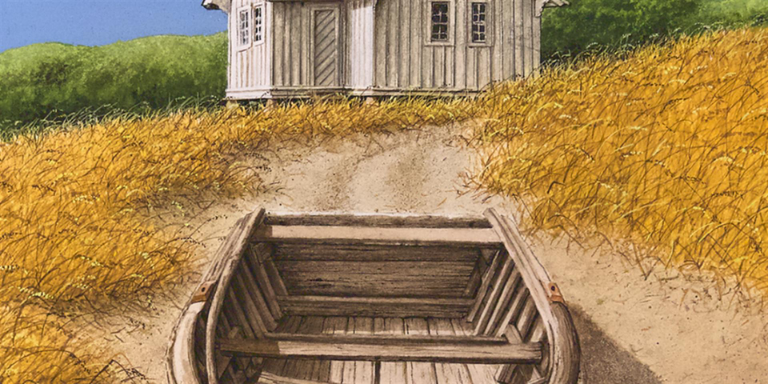Where is the coastal building located?
Use the information from the screenshot to give a comprehensive response to the question.

The caption hints at the rustic charm often found in North Carolina's Bald Head Island, suggesting that the quaint coastal building in the background is situated on this island.